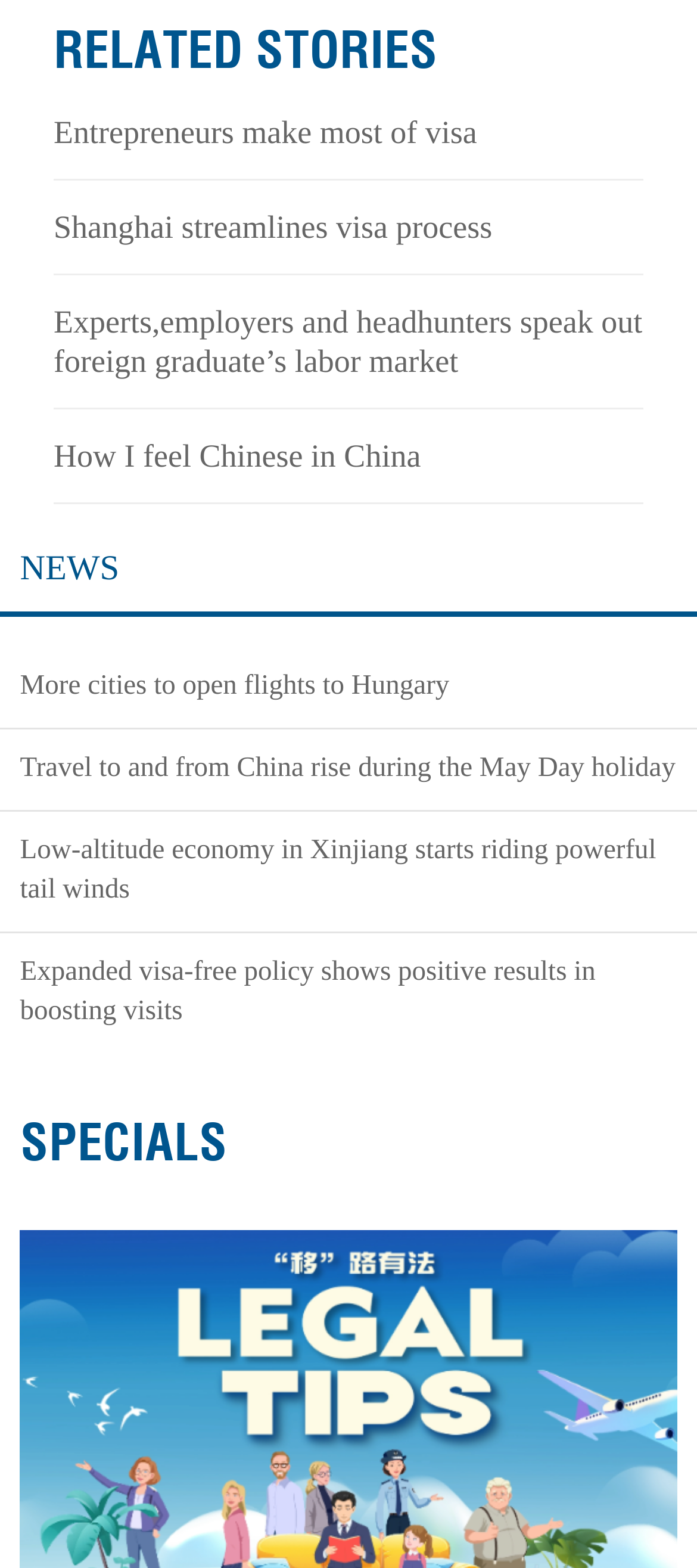Determine the bounding box coordinates of the clickable region to carry out the instruction: "Learn about Shanghai's visa process".

[0.077, 0.134, 0.706, 0.157]